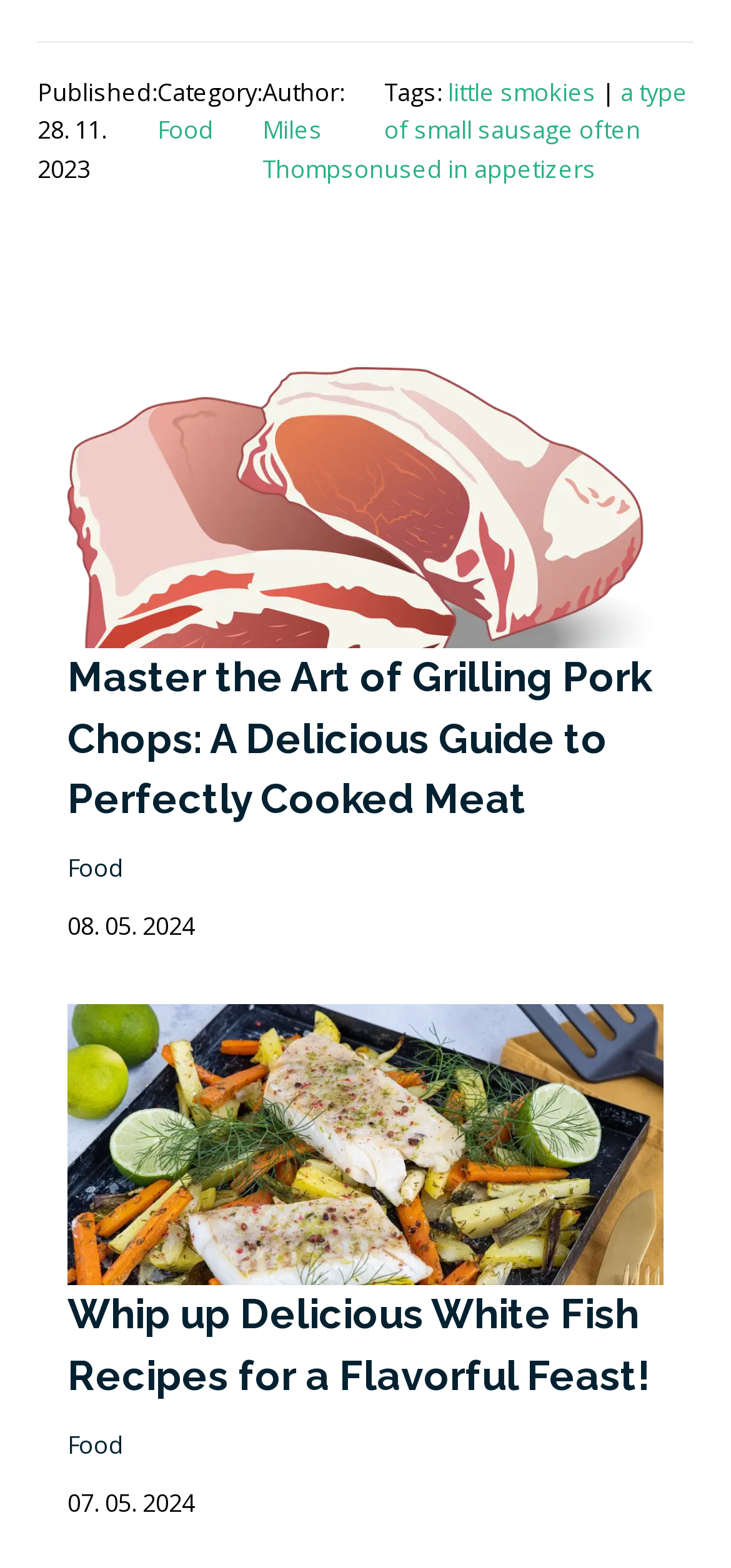Provide a brief response to the question below using one word or phrase:
How many articles are on this webpage?

2